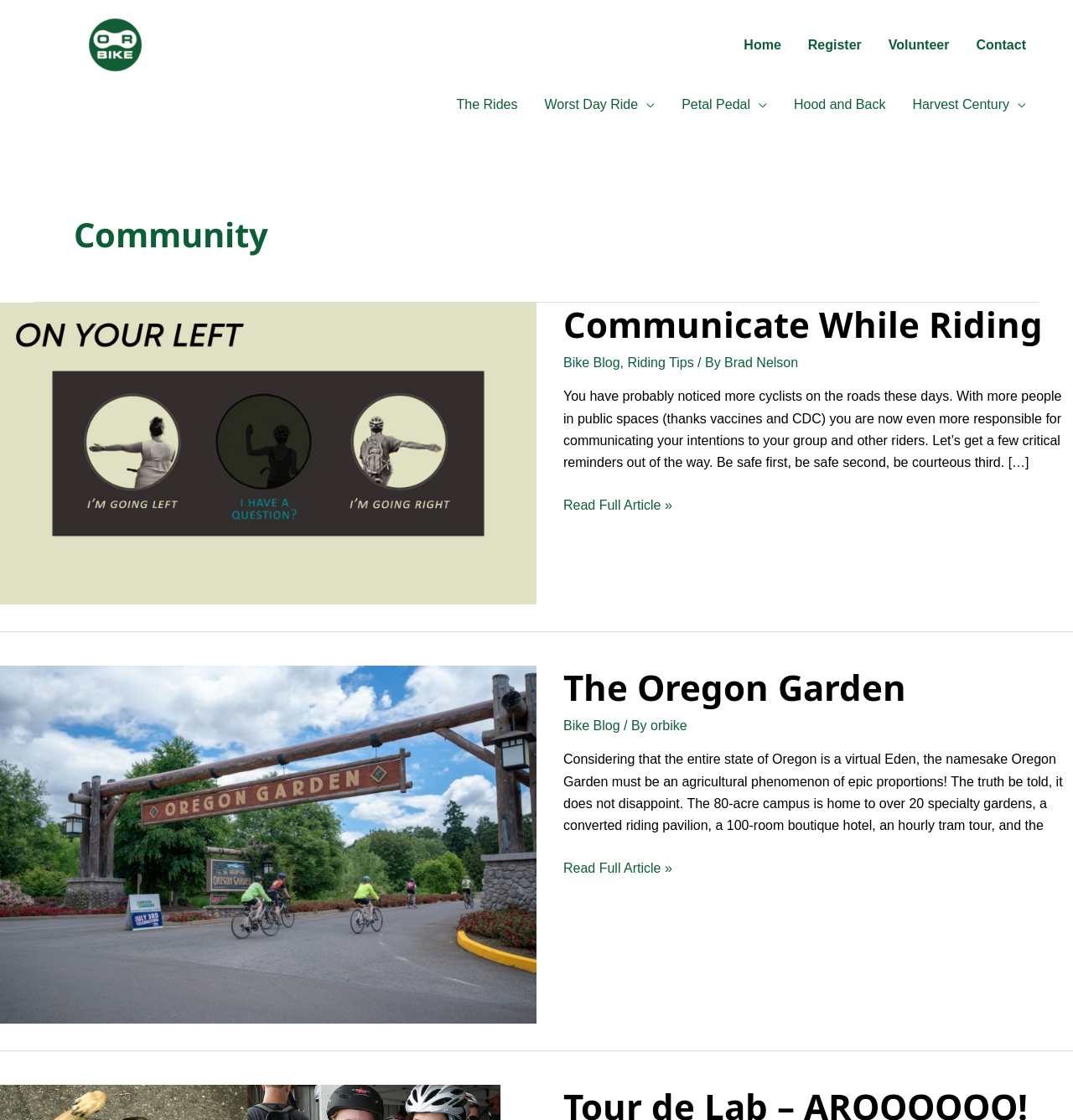Summarize the webpage with a detailed and informative caption.

The webpage is about a community focused on bicycle events and cycling tips. At the top, there is a link and an image with the same title "Bicycle Events & Cycling Tips". 

On the top right, there are two navigation menus. The first one has links to "Home", "Register", "Volunteer", and "Contact". The second navigation menu has links to "The Rides", "Worst Day Ride", "Petal Pedal", "Hood and Back", and "Harvest Century", each with a menu toggle.

Below the navigation menus, there is a large heading "Community" that spans almost the entire width of the page. Underneath, there are two sections with headings "Communicate While Riding" and "The Oregon Garden". 

In the "Communicate While Riding" section, there is a link to the same title, followed by a paragraph of text discussing the importance of communication while cycling. There is also a link to read the full article. 

In the "The Oregon Garden" section, there is a link to the same title, followed by a paragraph of text describing the Oregon Garden. There is also a link to read the full article. 

Throughout the page, there are several links to other articles and sections, including "Bike Blog" and "Riding Tips".